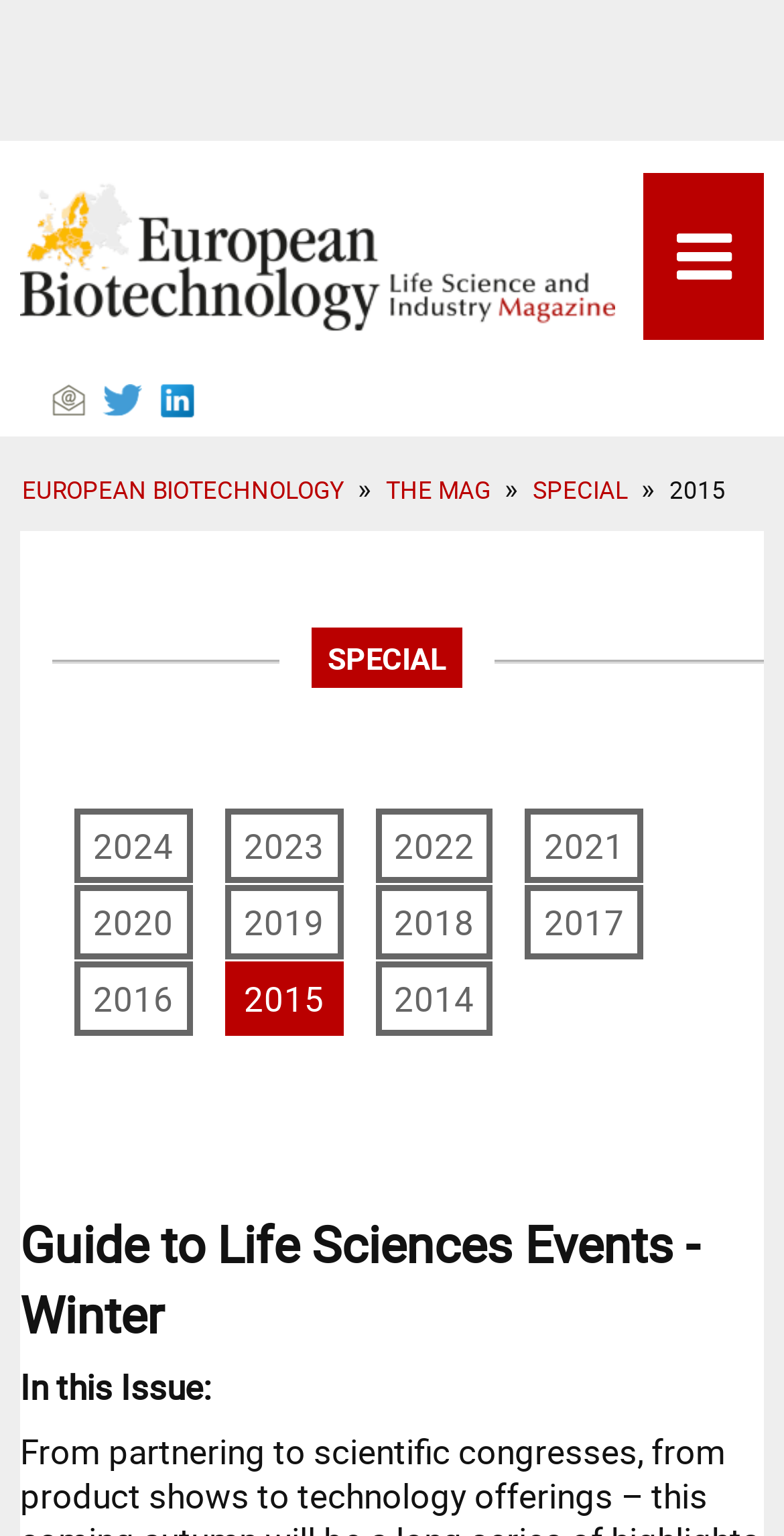What is the title of the guide section?
Using the information from the image, give a concise answer in one word or a short phrase.

Guide to Life Sciences Events - Winter